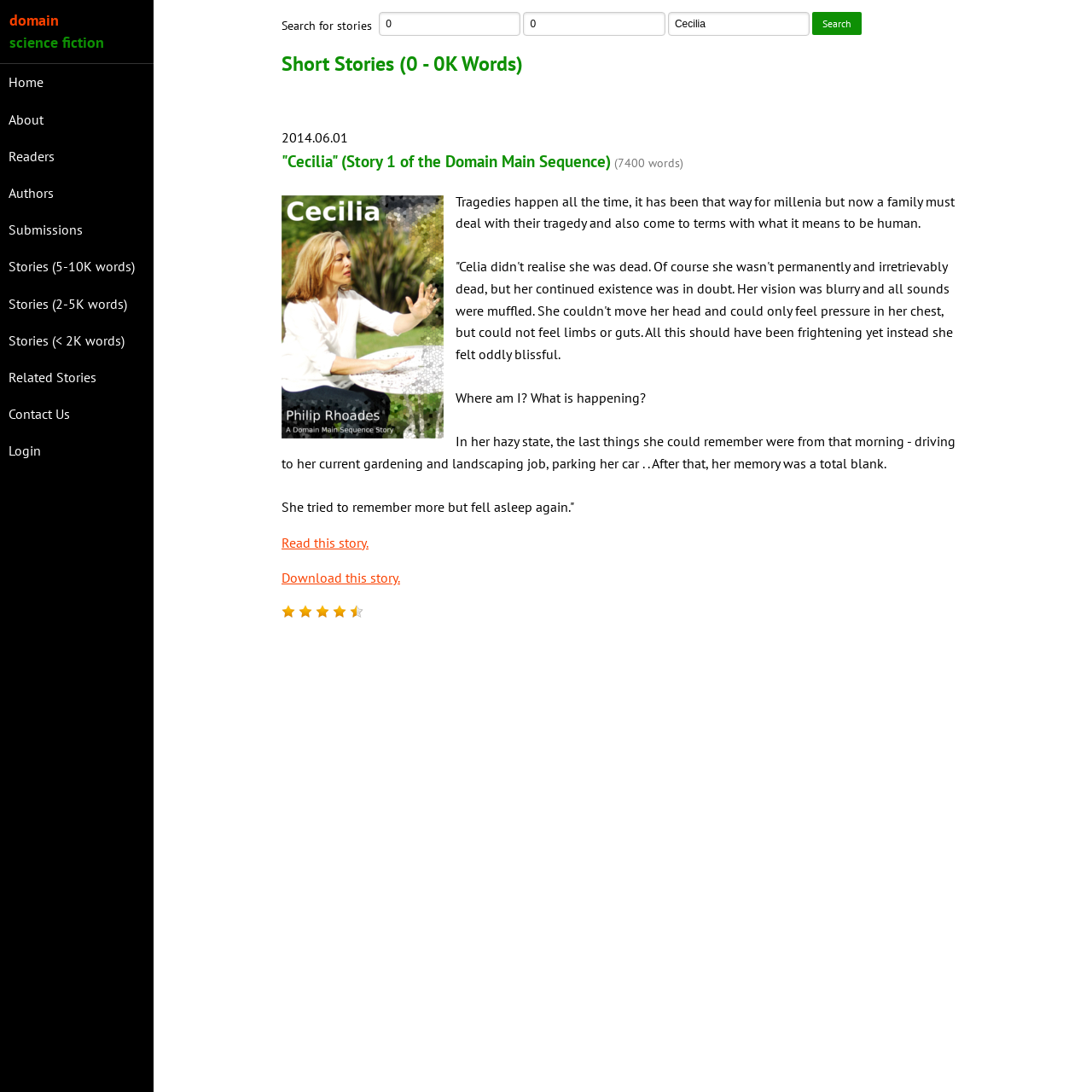Locate the bounding box coordinates of the clickable part needed for the task: "Click on the 'Read this story' link".

[0.258, 0.489, 0.338, 0.504]